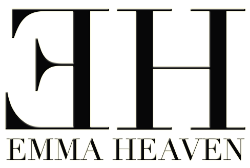Refer to the screenshot and answer the following question in detail:
What is the full name displayed below the initials?

According to the caption, below the initials 'EH', the full name 'EMMA HEAVEN' is displayed in a refined font, emphasizing the brand's focus on entertainment and inspiration.